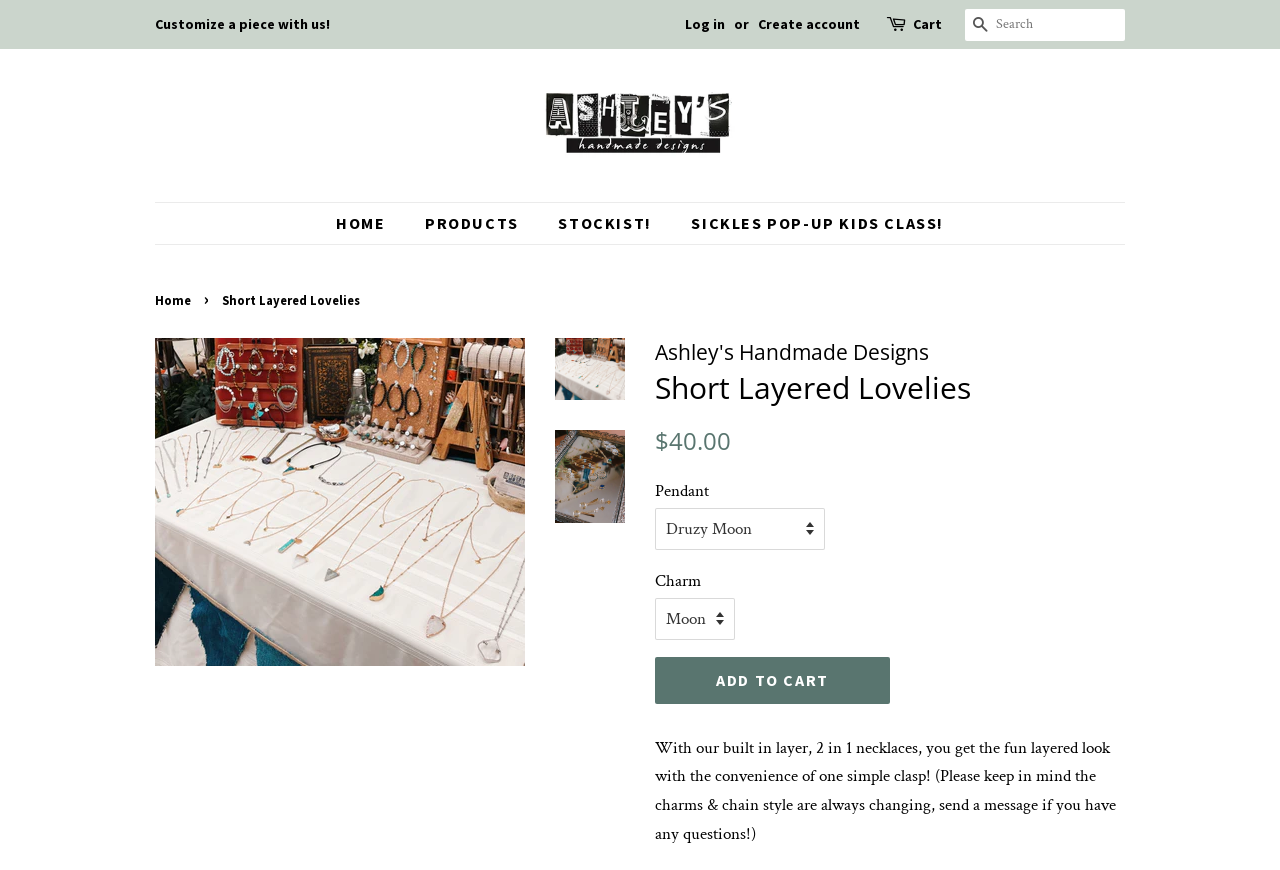What type of product is being sold on this webpage?
Please respond to the question with as much detail as possible.

I determined the type of product being sold on this webpage by looking at the text '2 in 1 necklaces' and the images of necklaces, indicating that the product being sold is a type of necklace.